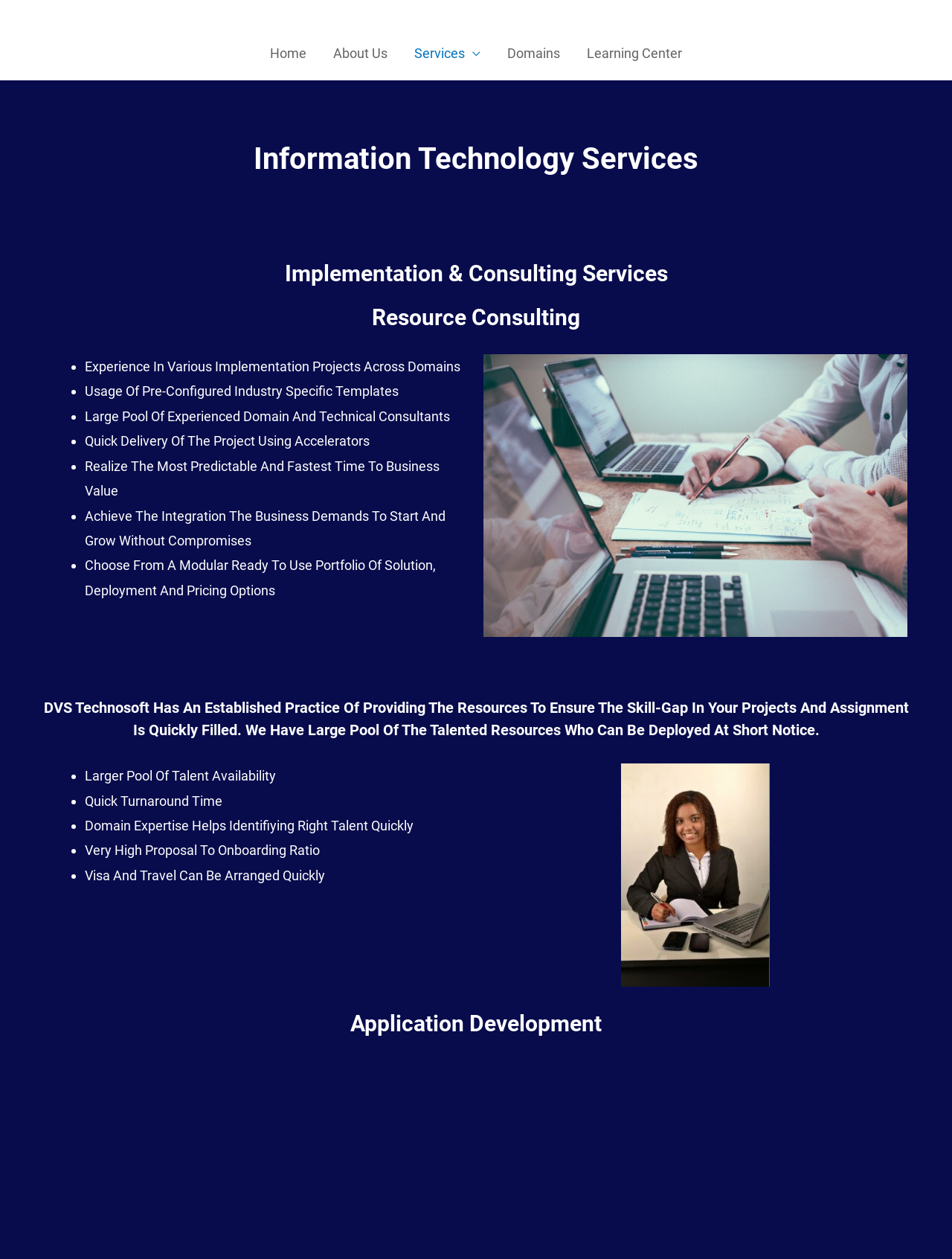Explain in detail what you observe on this webpage.

The webpage is about Information Technology services provided by DVS Technosoft. At the top, there is a navigation menu with links to "Home", "About Us", "Services", "Domains", and "Learning Center". 

Below the navigation menu, there are three headings: "Information Technology Services", "Implementation & Consulting Services", and "Resource Consulting". 

Under these headings, there is a list of bullet points describing the services offered. The list includes points such as "Experience In Various Implementation Projects Across Domains", "Usage Of Pre-Configured Industry Specific Templates", and "Large Pool Of Experienced Domain And Technical Consultants". 

Further down, there is another heading that describes how DVS Technosoft can fill skill gaps in projects and assignments. This section also includes a list of bullet points, highlighting the benefits of their services, such as "Larger Pool Of Talent Availability", "Quick Turnaround Time", and "Domain Expertise Helps Identifiying Right Talent Quickly". 

Finally, at the bottom of the page, there is a heading for "Application Development".